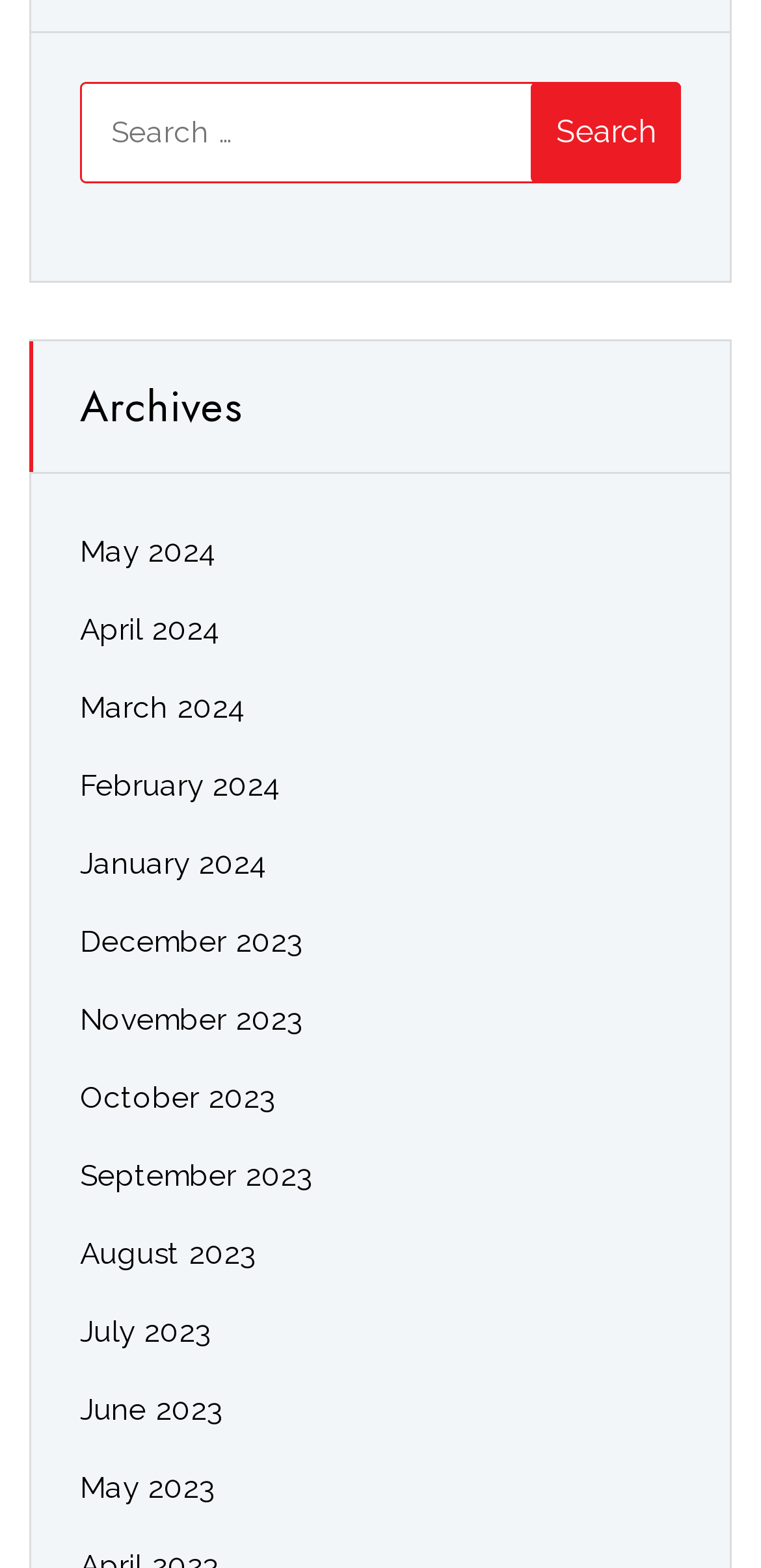Answer the question below with a single word or a brief phrase: 
How many months are listed in the archives?

12